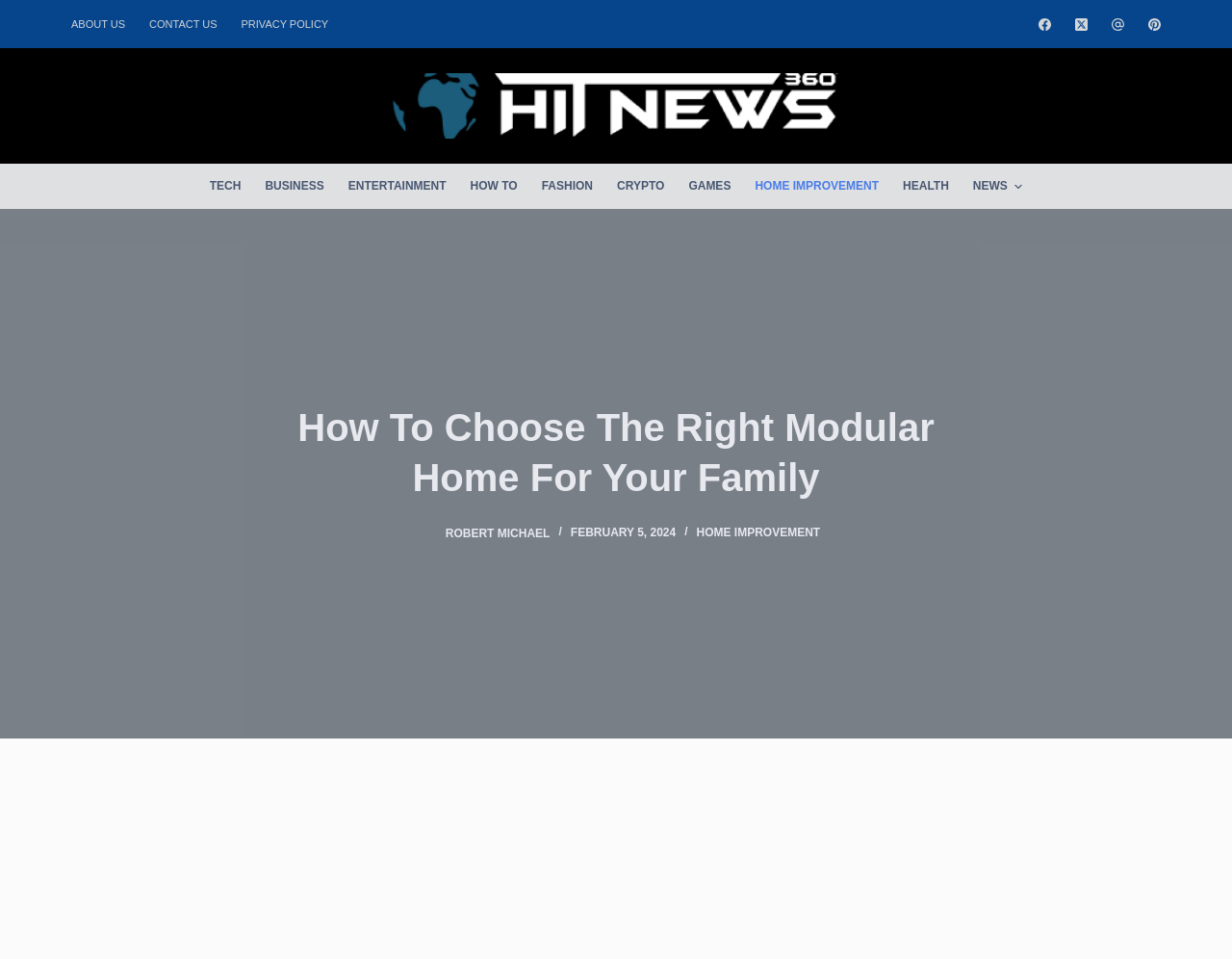Provide the bounding box coordinates of the section that needs to be clicked to accomplish the following instruction: "Click on HOME IMPROVEMENT."

[0.565, 0.548, 0.666, 0.562]